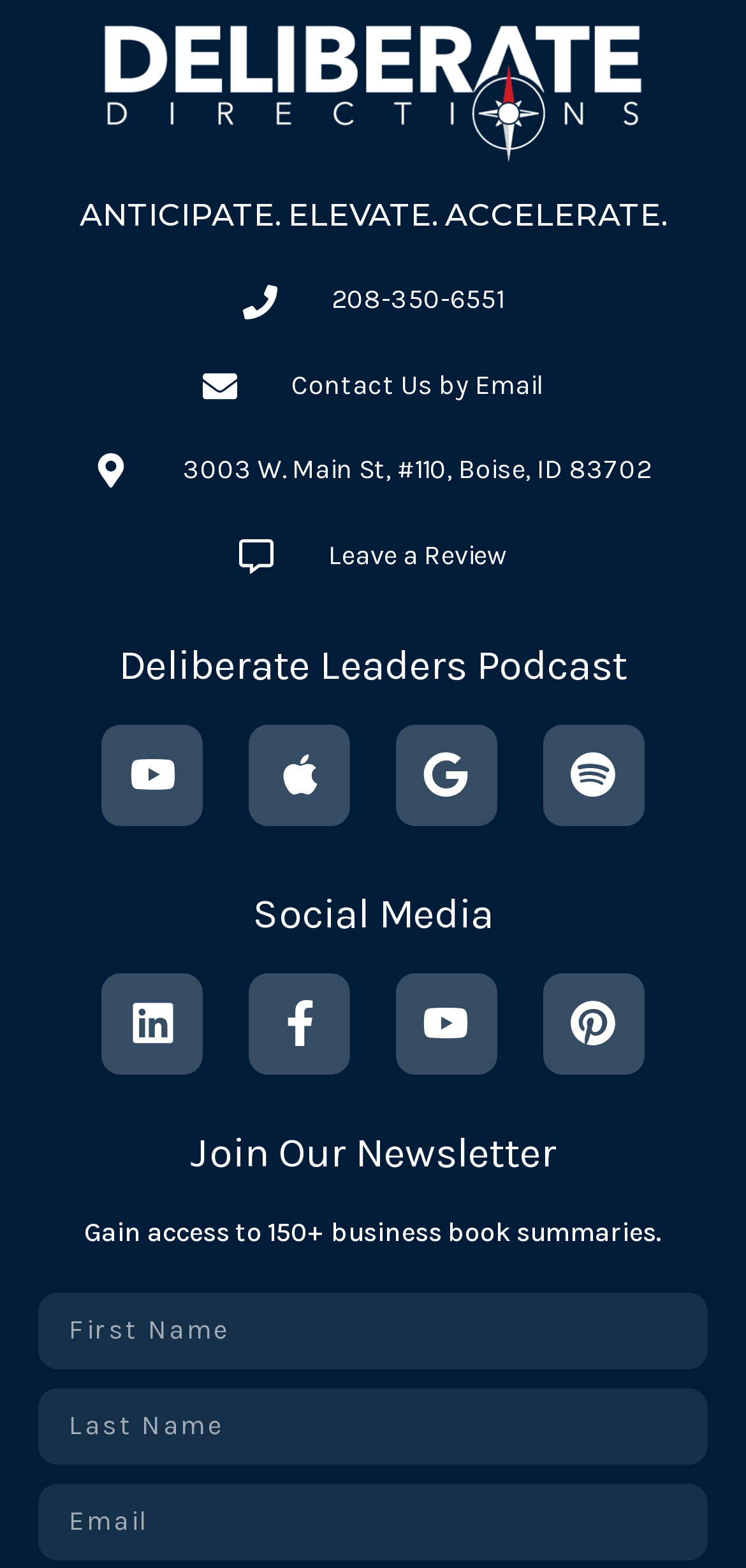Given the element description: "Youtube", predict the bounding box coordinates of this UI element. The coordinates must be four float numbers between 0 and 1, given as [left, top, right, bottom].

[0.531, 0.621, 0.666, 0.685]